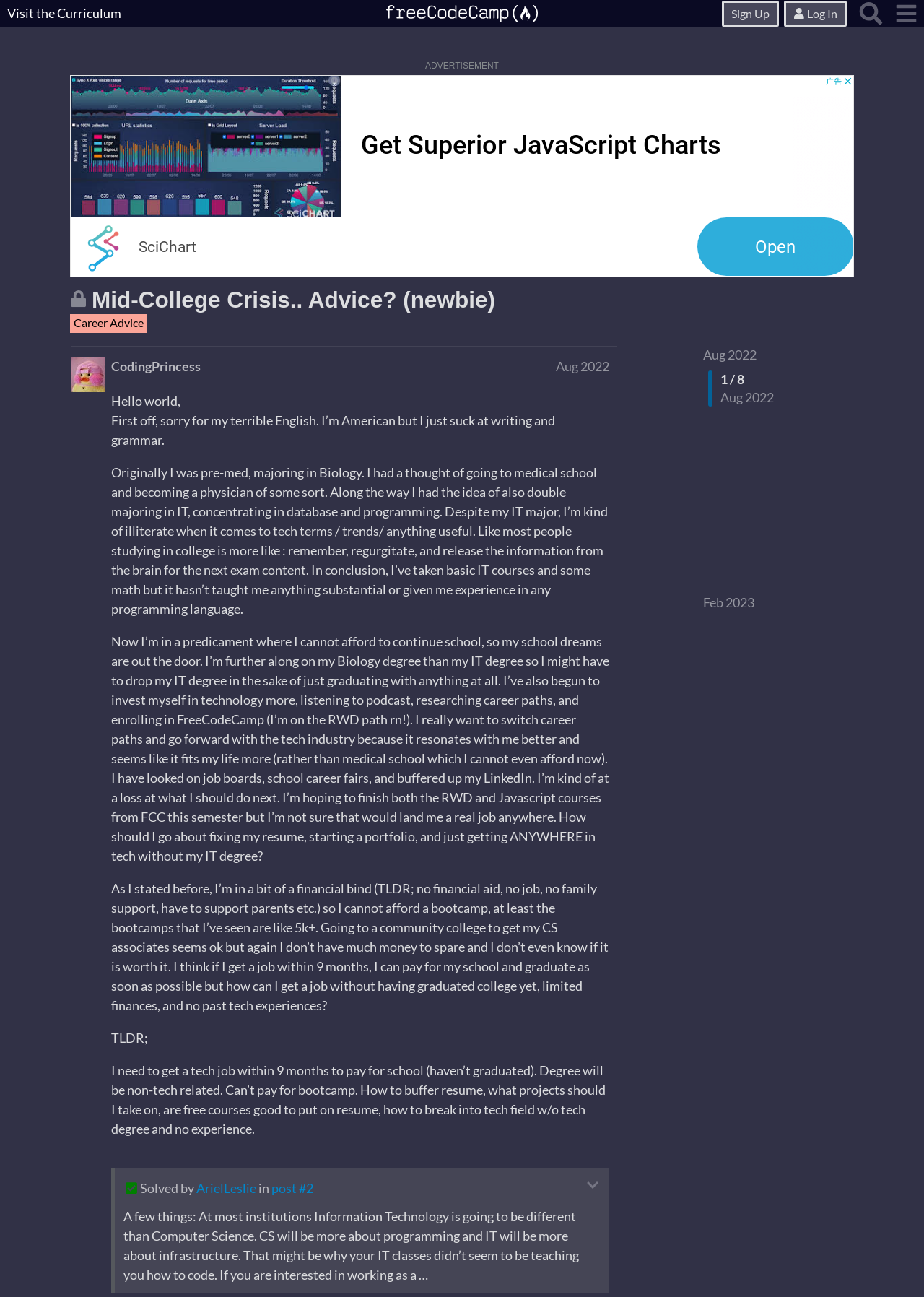Can you find the bounding box coordinates for the UI element given this description: "Mid-College Crisis.. Advice? (newbie)"? Provide the coordinates as four float numbers between 0 and 1: [left, top, right, bottom].

[0.099, 0.221, 0.536, 0.241]